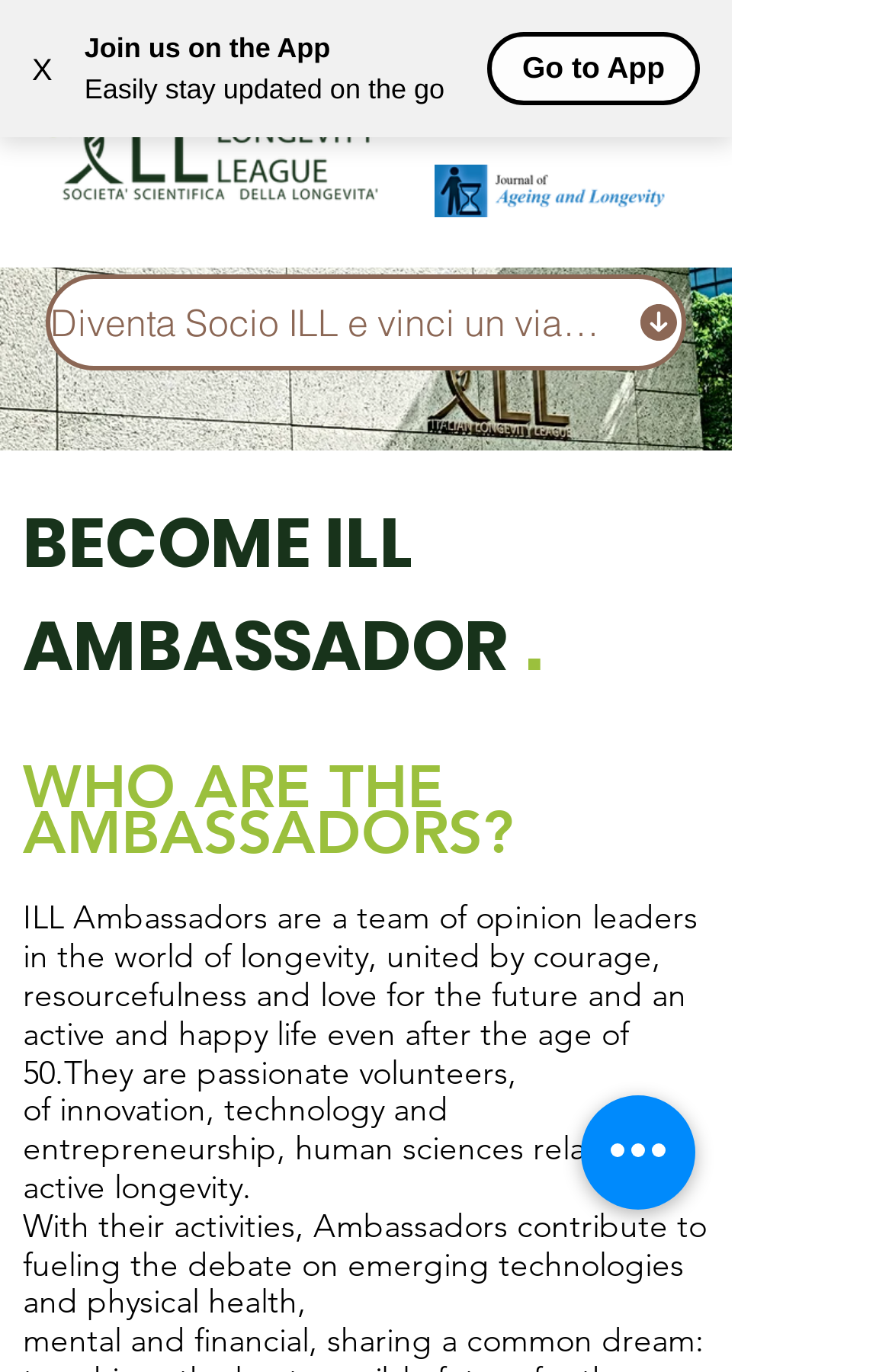From the webpage screenshot, predict the bounding box coordinates (top-left x, top-left y, bottom-right x, bottom-right y) for the UI element described here: aria-label="Open navigation menu"

[0.682, 0.017, 0.795, 0.075]